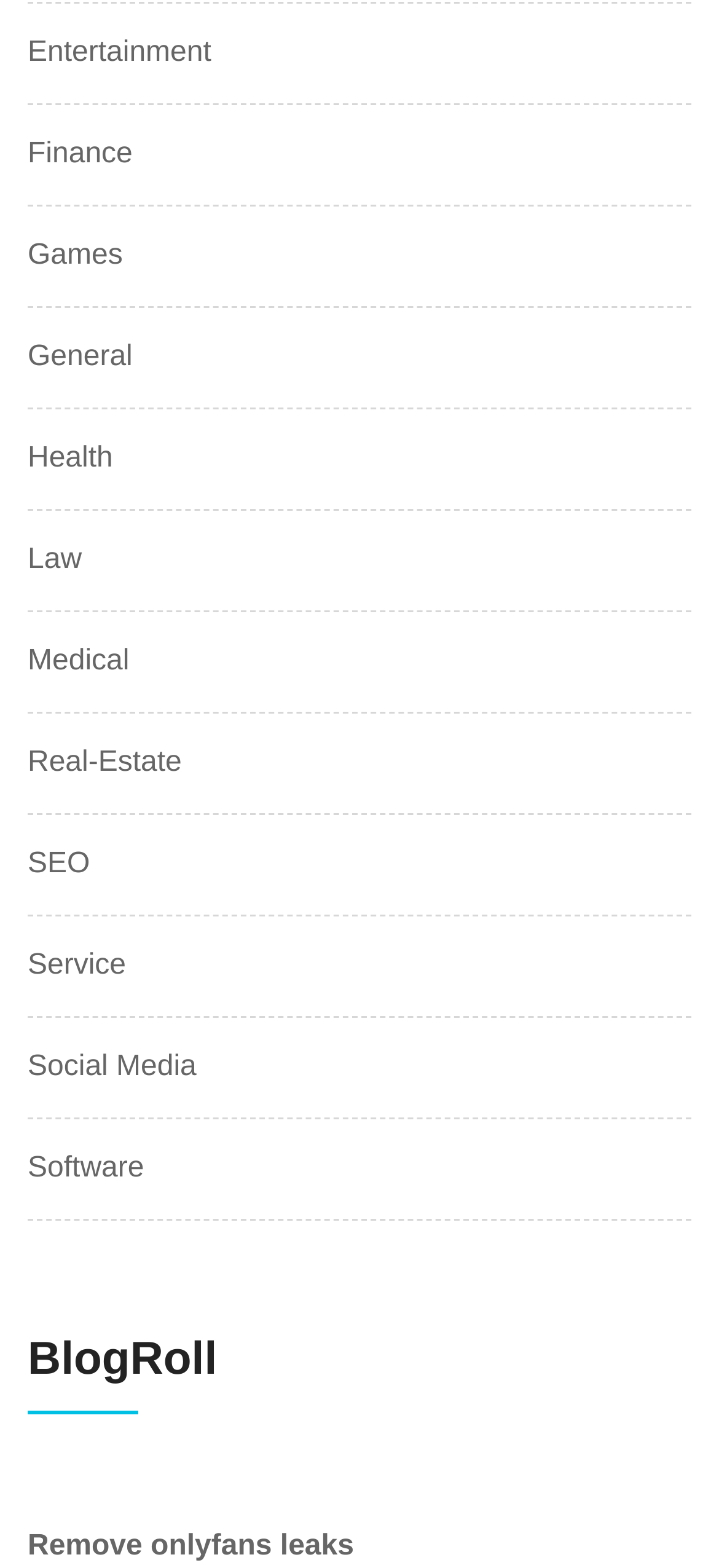Please determine the bounding box coordinates of the section I need to click to accomplish this instruction: "Explore the Finance category".

[0.038, 0.084, 0.184, 0.112]